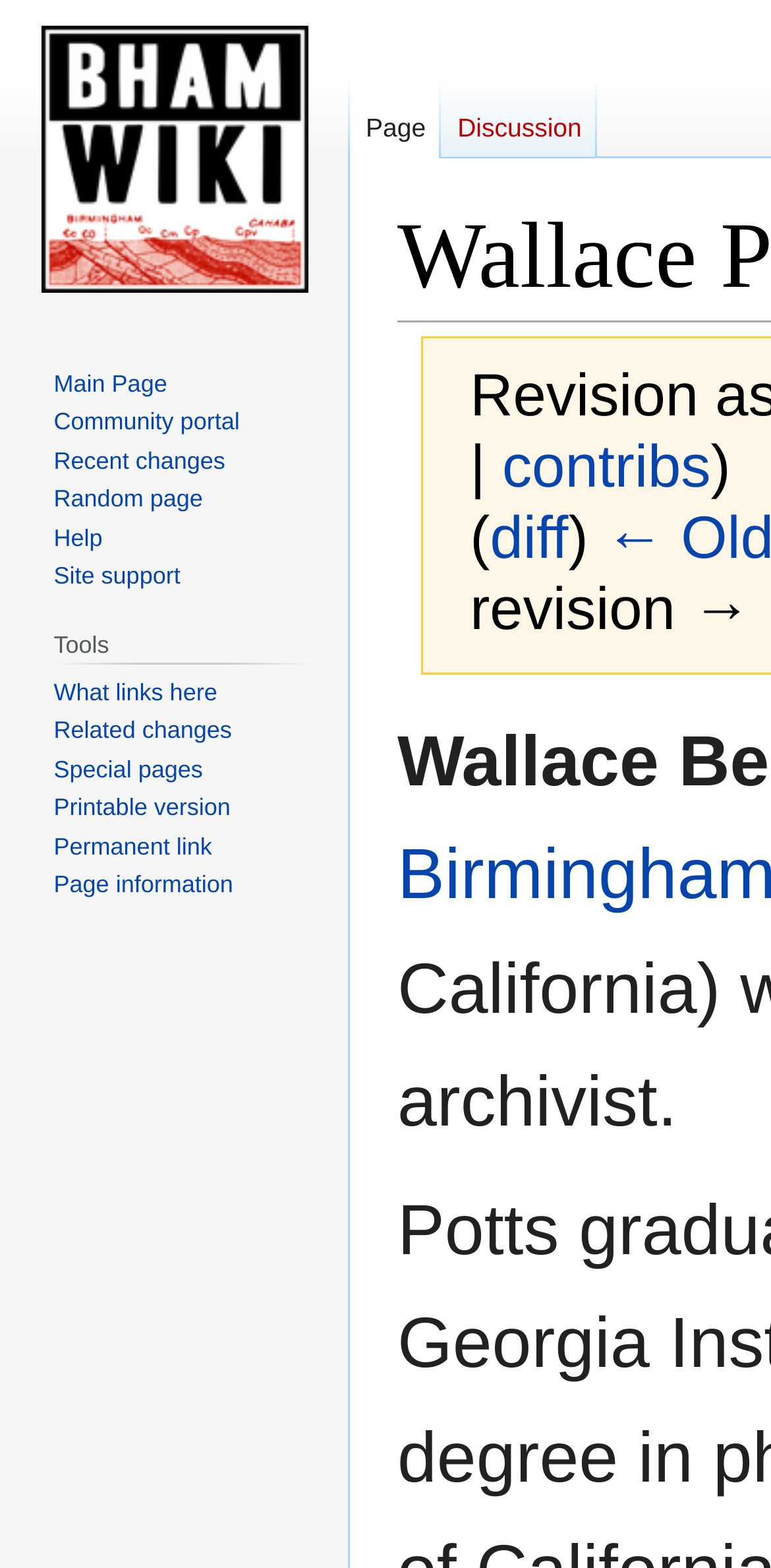How many links are there in the 'Navigation' section?
Give a detailed and exhaustive answer to the question.

The 'Navigation' section contains 7 links: 'Main Page', 'Community portal', 'Recent changes', 'Random page', 'Help', 'Site support', and 'Jump to navigation'.